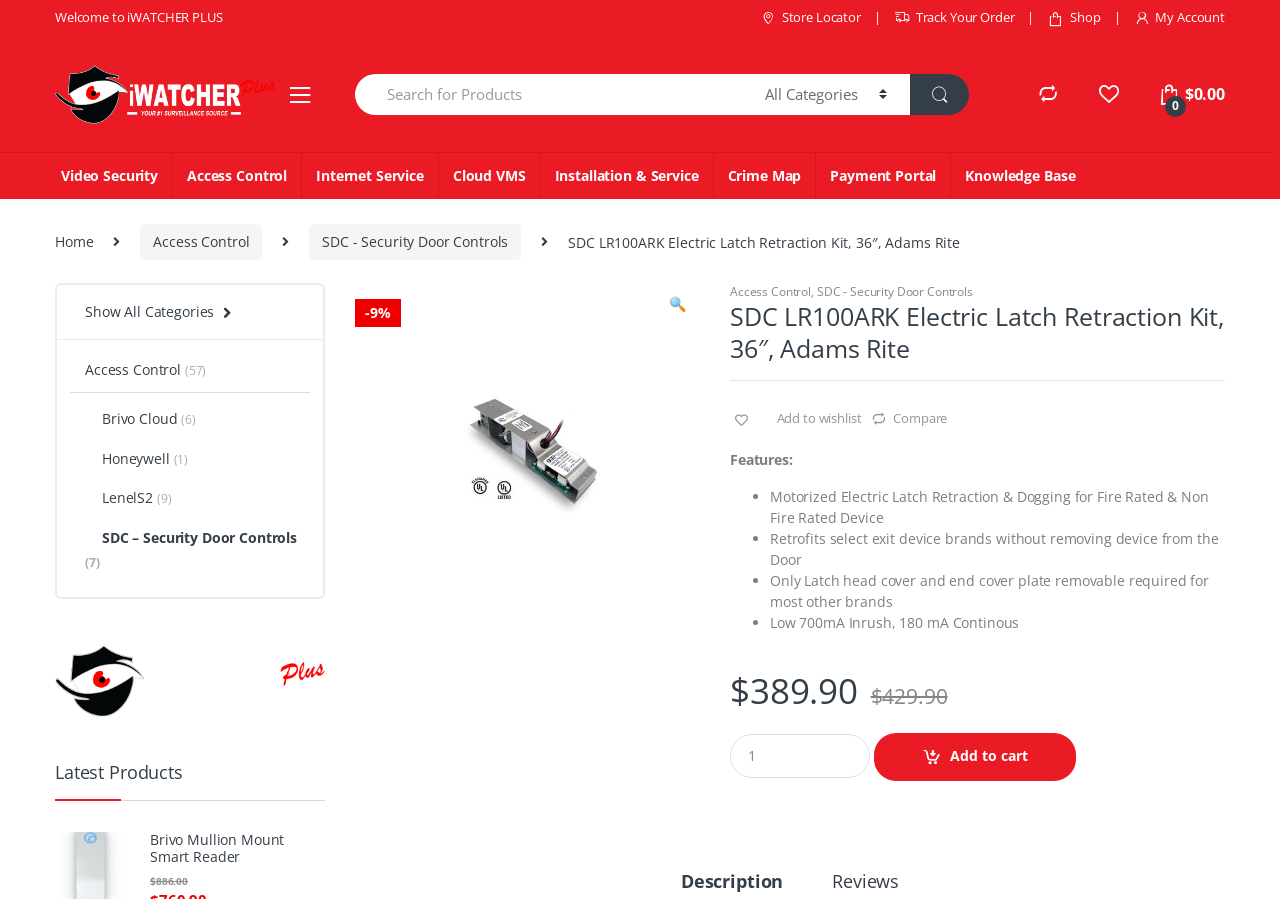Please provide the bounding box coordinates for the element that needs to be clicked to perform the instruction: "View product details". The coordinates must consist of four float numbers between 0 and 1, formatted as [left, top, right, bottom].

[0.57, 0.334, 0.957, 0.405]